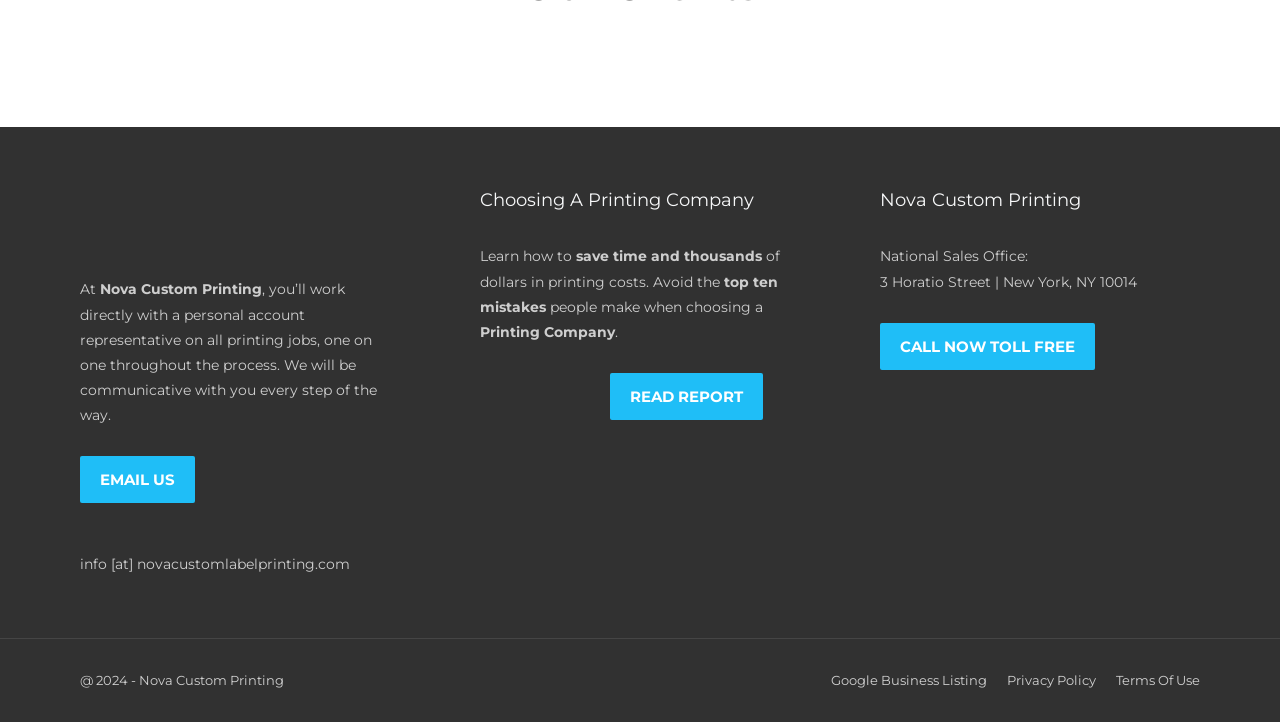Identify the bounding box of the UI element described as follows: "Google Business Listing". Provide the coordinates as four float numbers in the range of 0 to 1 [left, top, right, bottom].

[0.649, 0.93, 0.771, 0.952]